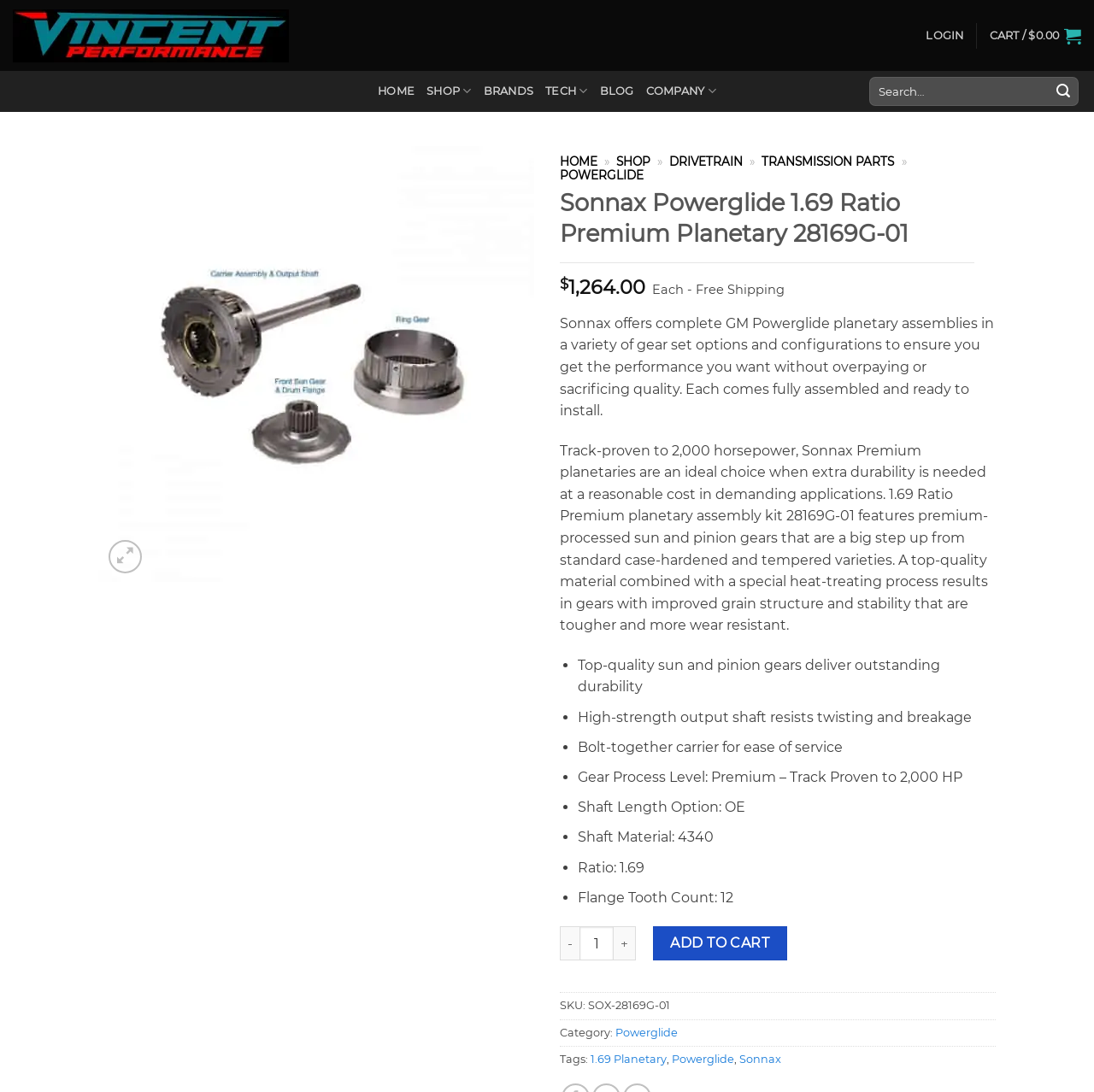What is the function of the button with the '+' symbol?
With the help of the image, please provide a detailed response to the question.

The button with the '+' symbol is a spin button that allows the user to increase the product quantity. It is located next to the product quantity input field.